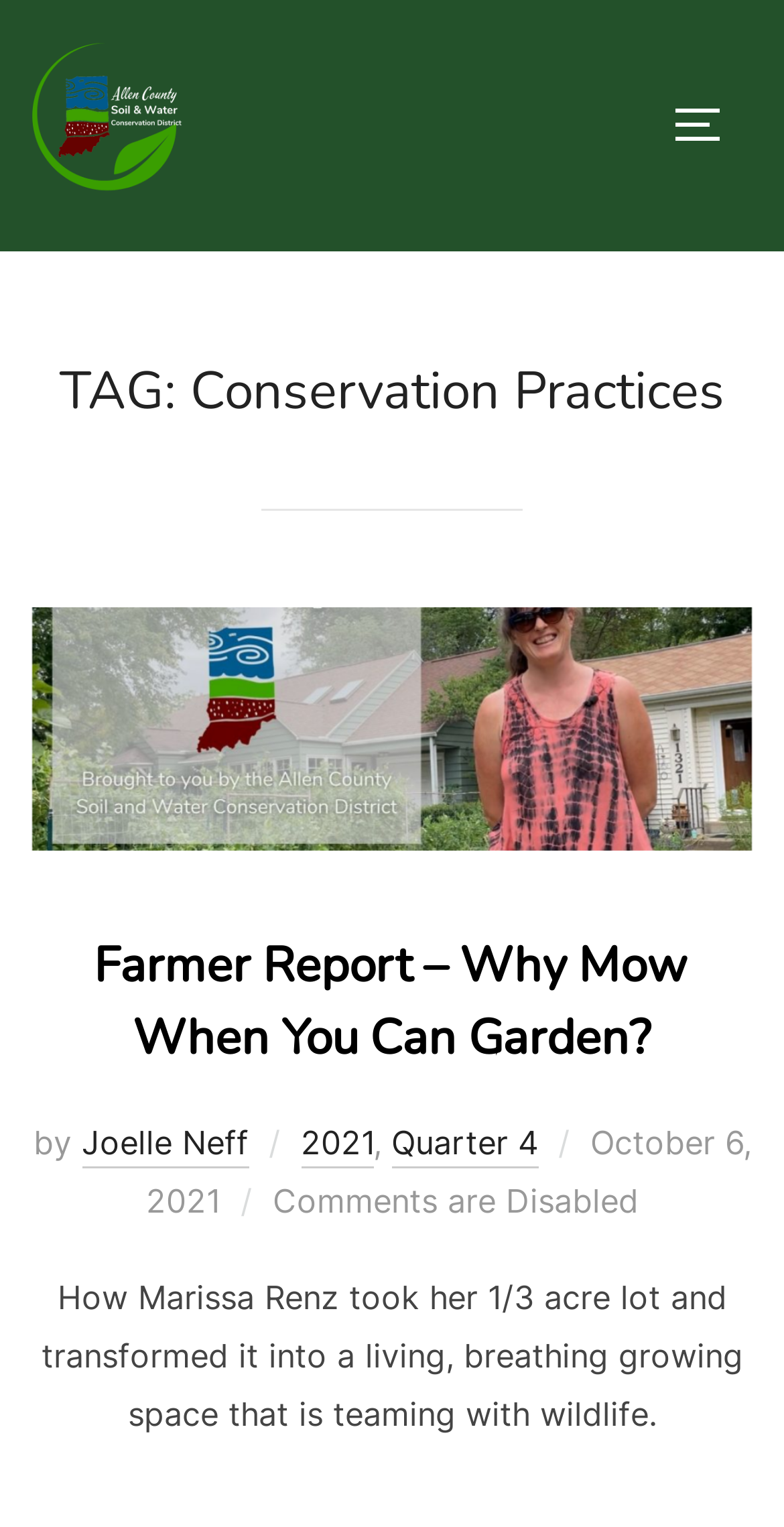Answer with a single word or phrase: 
What is the name of the district?

Allen County Soil and Water Conservation District